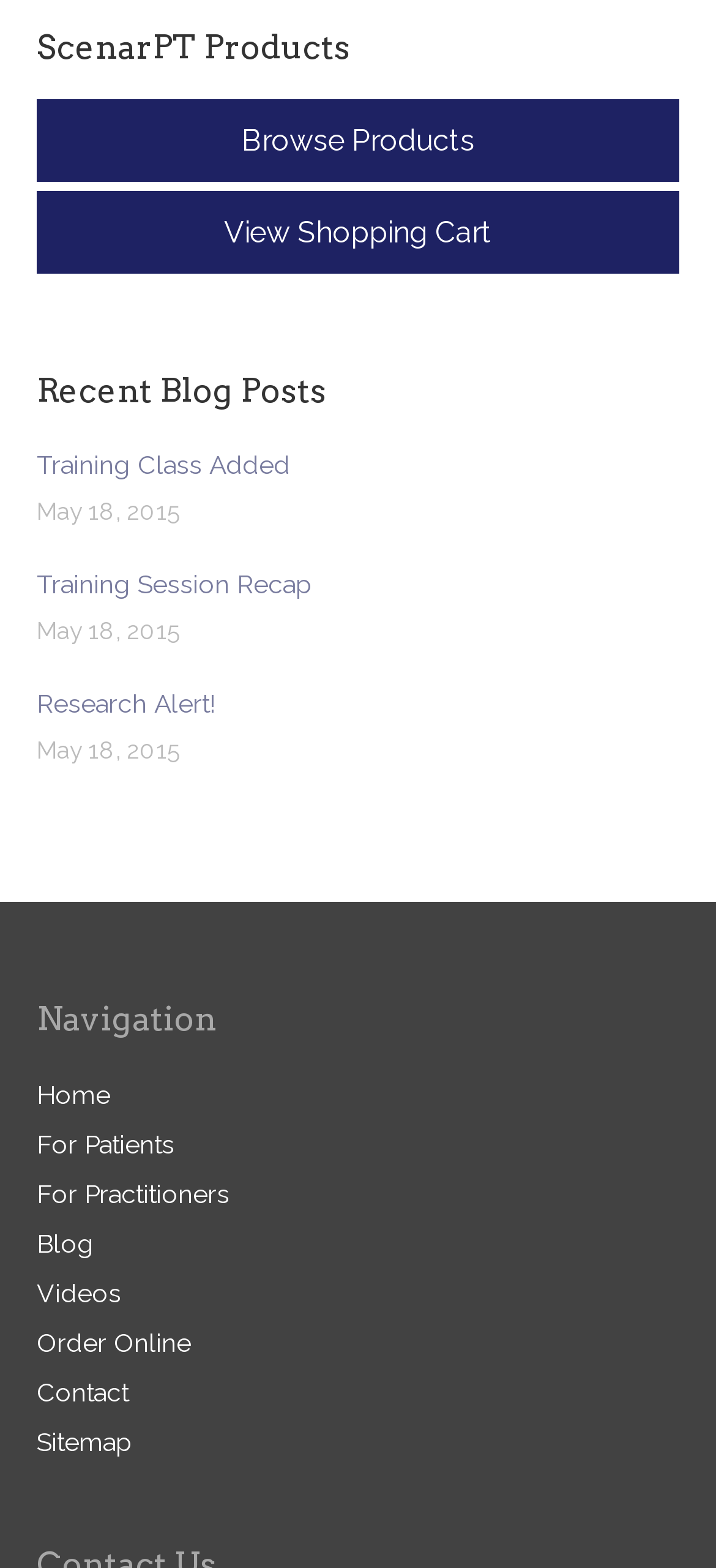How many navigation links are available on the webpage?
Answer the question based on the image using a single word or a brief phrase.

9